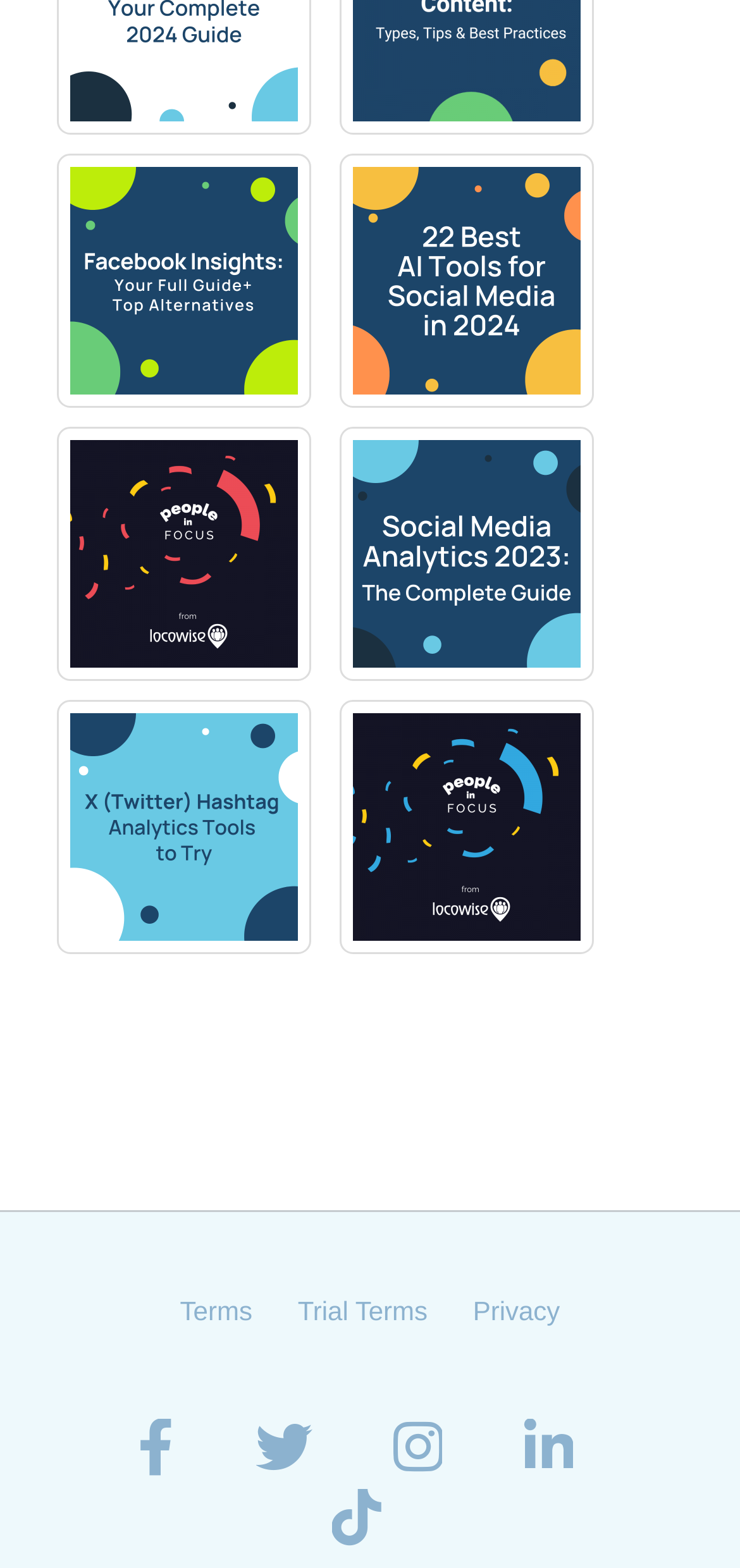Locate the bounding box coordinates of the clickable area to execute the instruction: "View Twitter Hashtag Analytics Tools". Provide the coordinates as four float numbers between 0 and 1, represented as [left, top, right, bottom].

[0.095, 0.454, 0.403, 0.6]